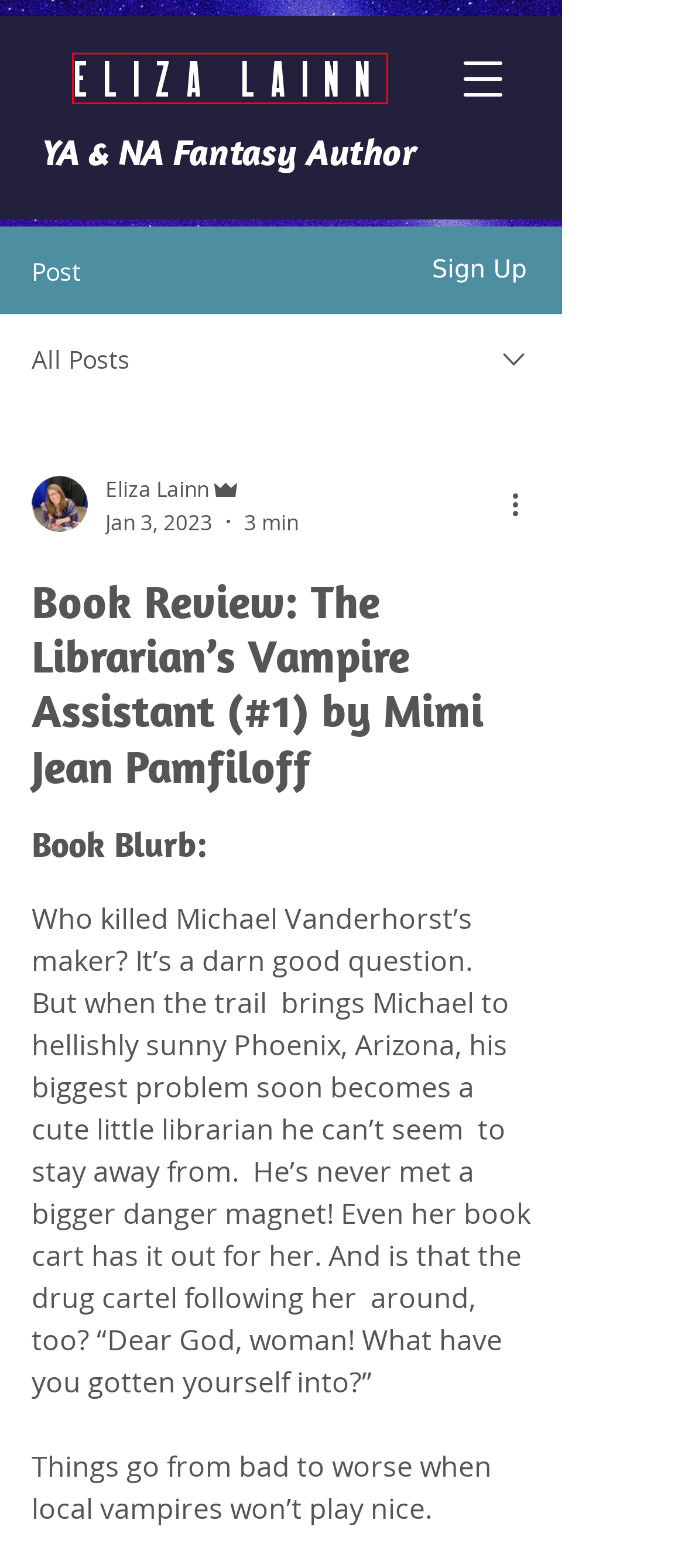Given a screenshot of a webpage with a red rectangle bounding box around a UI element, select the best matching webpage description for the new webpage that appears after clicking the highlighted element. The candidate descriptions are:
A. fantasy | Eliza Lainn
B. michael vanderhorst | Eliza Lainn
C. vampire tropes | Eliza Lainn
D. supernatural | Eliza Lainn
E. librarian | Eliza Lainn
F. Book Review: The Paper Magician (The Paper Magician #1) by Charlie N. Holmberg
G. paranormal | Eliza Lainn
H. Eliza Lainn | Young Adult Fantasy Author

H